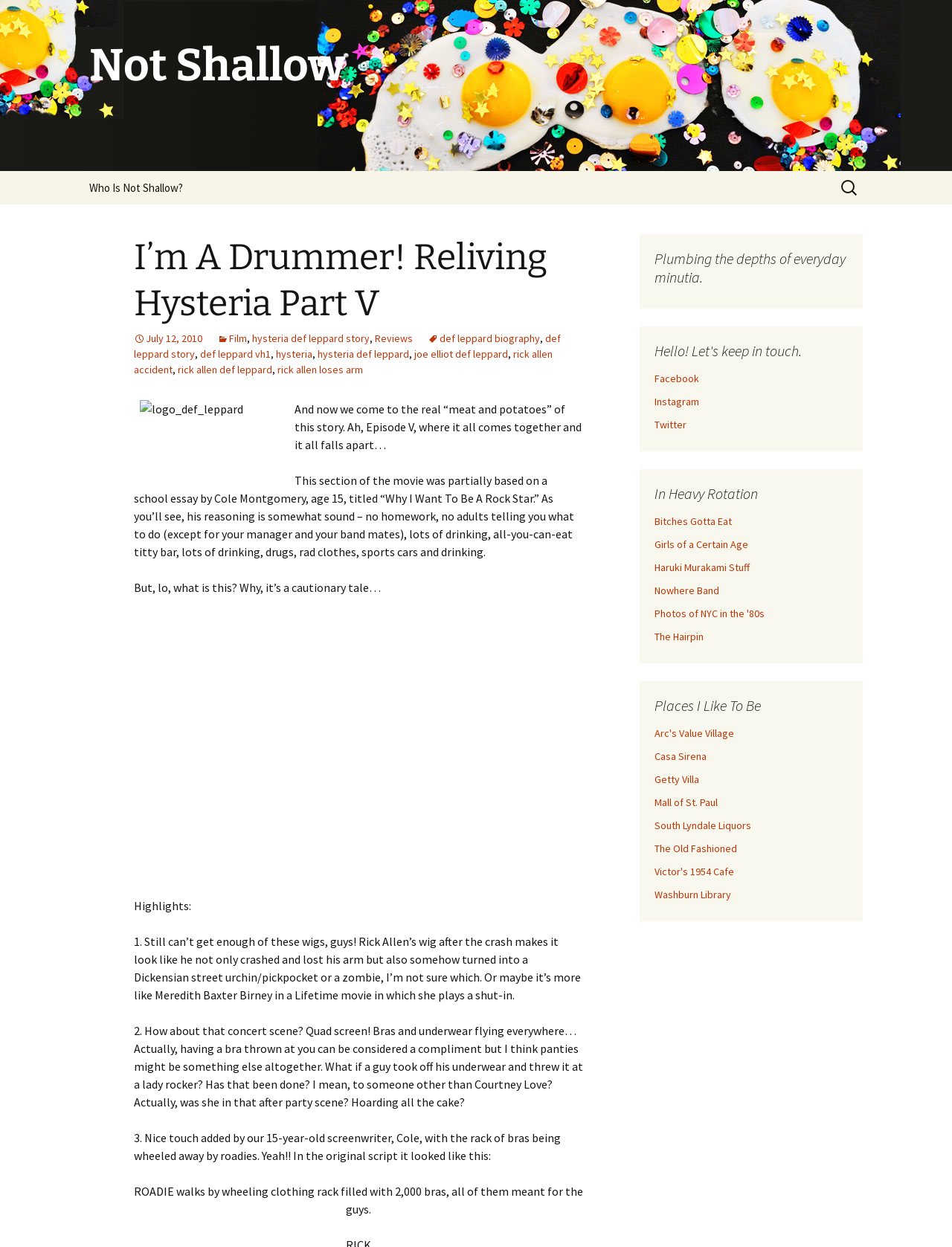What is the author's tone in the article?
Please provide a full and detailed response to the question.

I determined the tone by reading the text on the webpage. The text has a lighthearted and playful tone, with phrases like 'titty bar' and 'Dickensian street urchin/pickpocket or a zombie', which suggests that the author is using humor to tell the story.